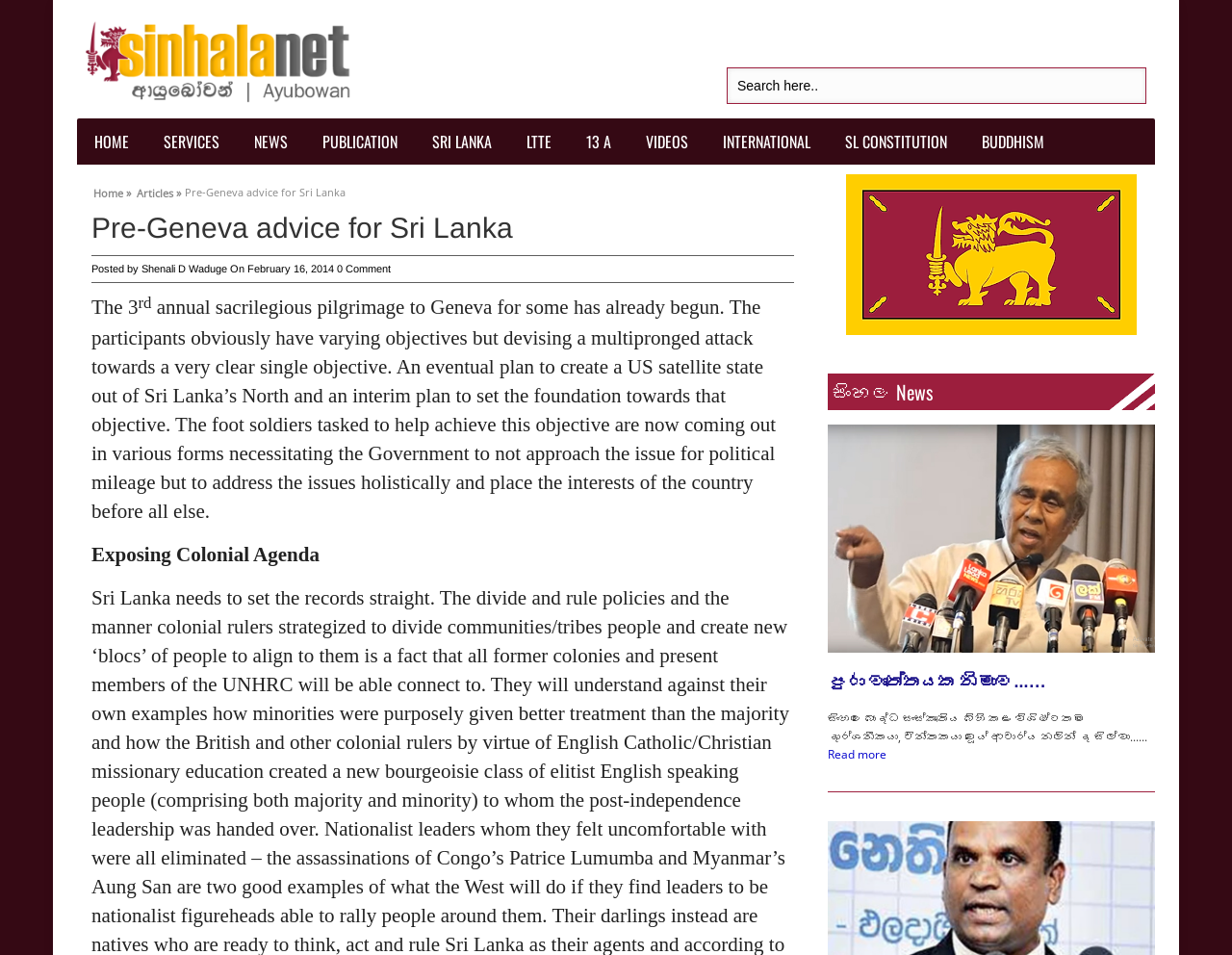Provide the bounding box coordinates of the section that needs to be clicked to accomplish the following instruction: "View 'සිංහල News'."

[0.672, 0.391, 0.938, 0.429]